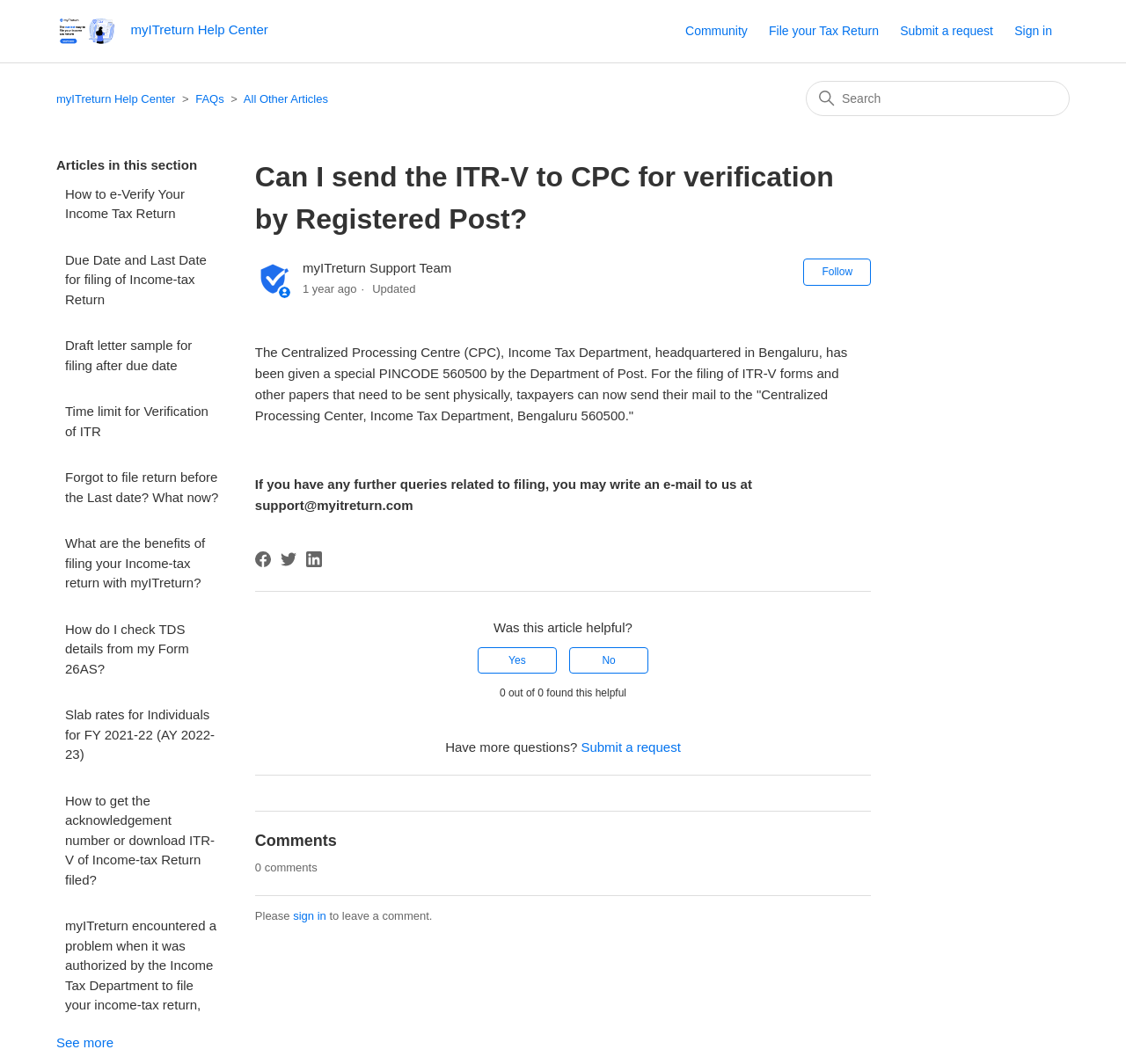Extract the bounding box coordinates for the UI element described as: "File your Tax Return".

[0.683, 0.021, 0.796, 0.038]